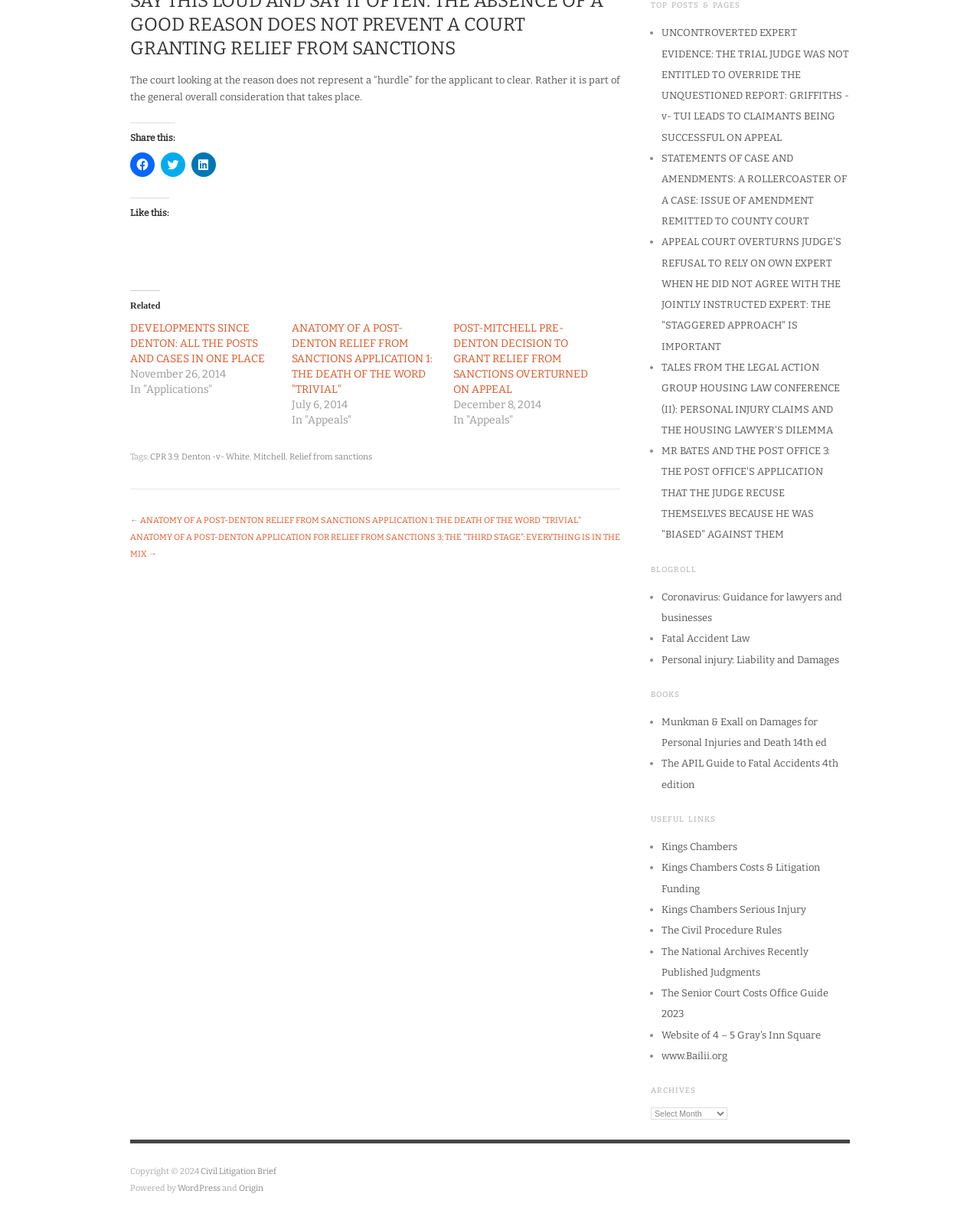Provide the bounding box coordinates in the format (top-left x, top-left y, bottom-right x, bottom-right y). All values are floating point numbers between 0 and 1. Determine the bounding box coordinate of the UI element described as: Personal injury: Liability and Damages

[0.675, 0.536, 0.856, 0.545]